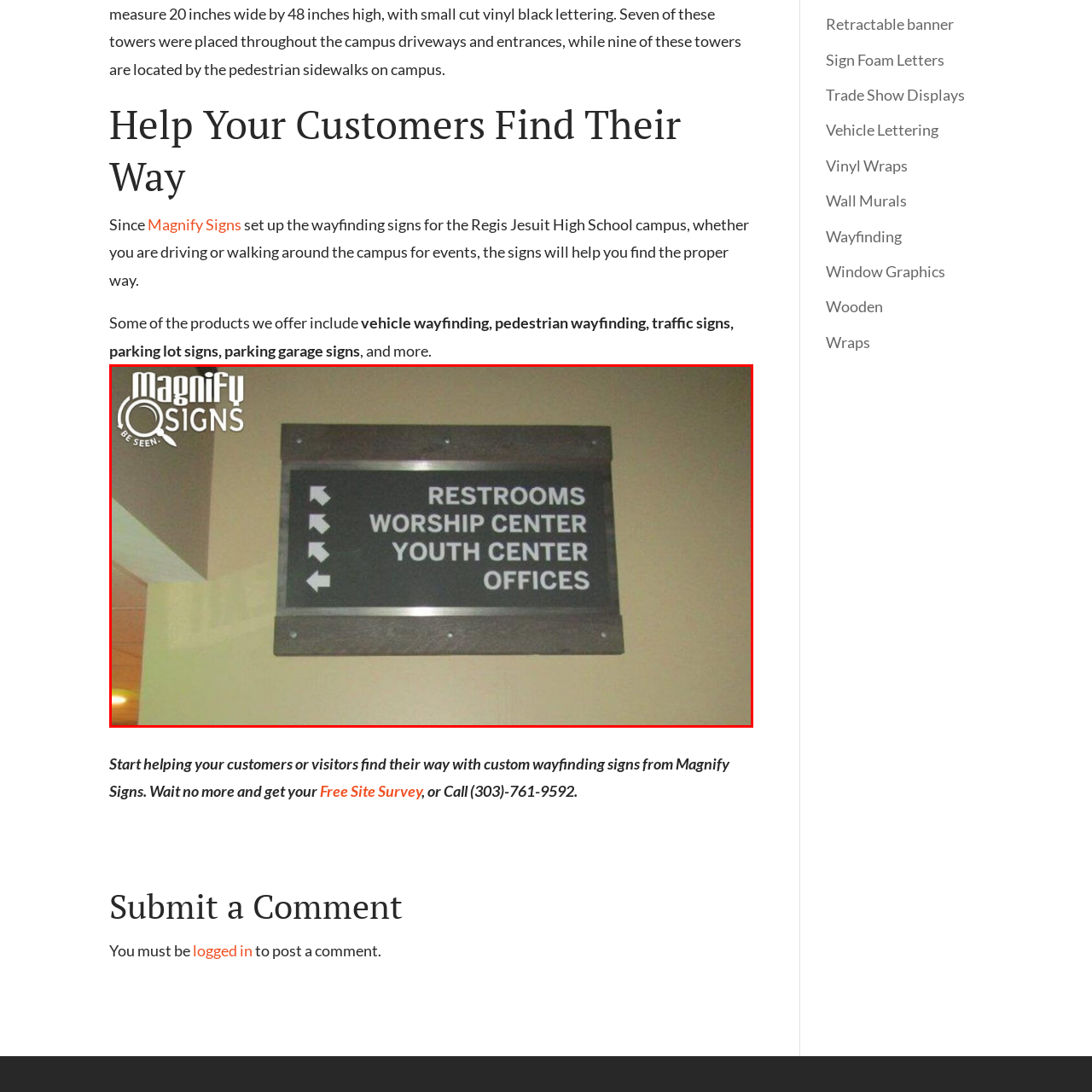Pay attention to the red boxed area, What is the purpose of the wayfinding sign? Provide a one-word or short phrase response.

To enhance navigation